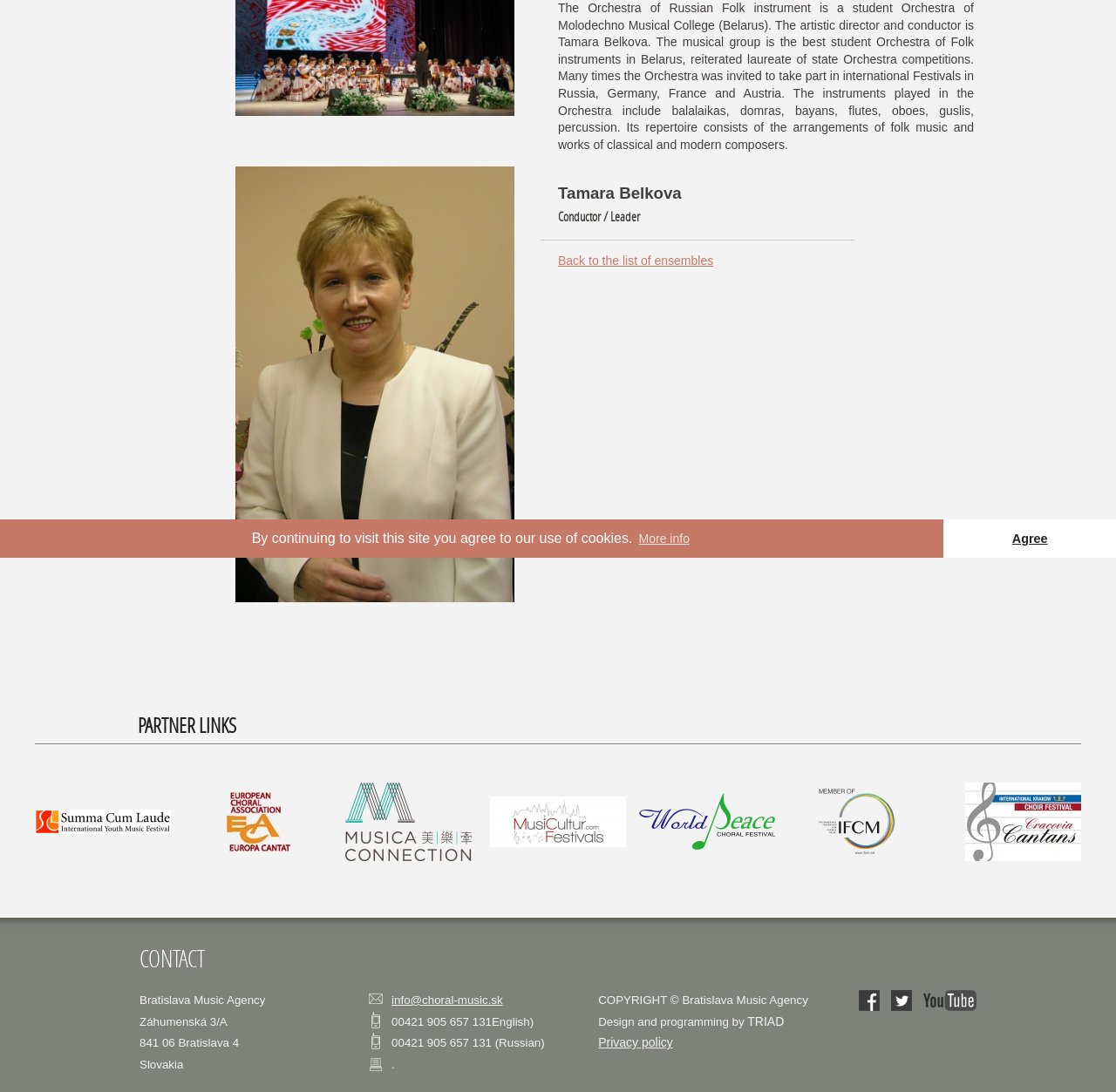Given the following UI element description: "Agree", find the bounding box coordinates in the webpage screenshot.

[0.868, 0.486, 0.978, 0.501]